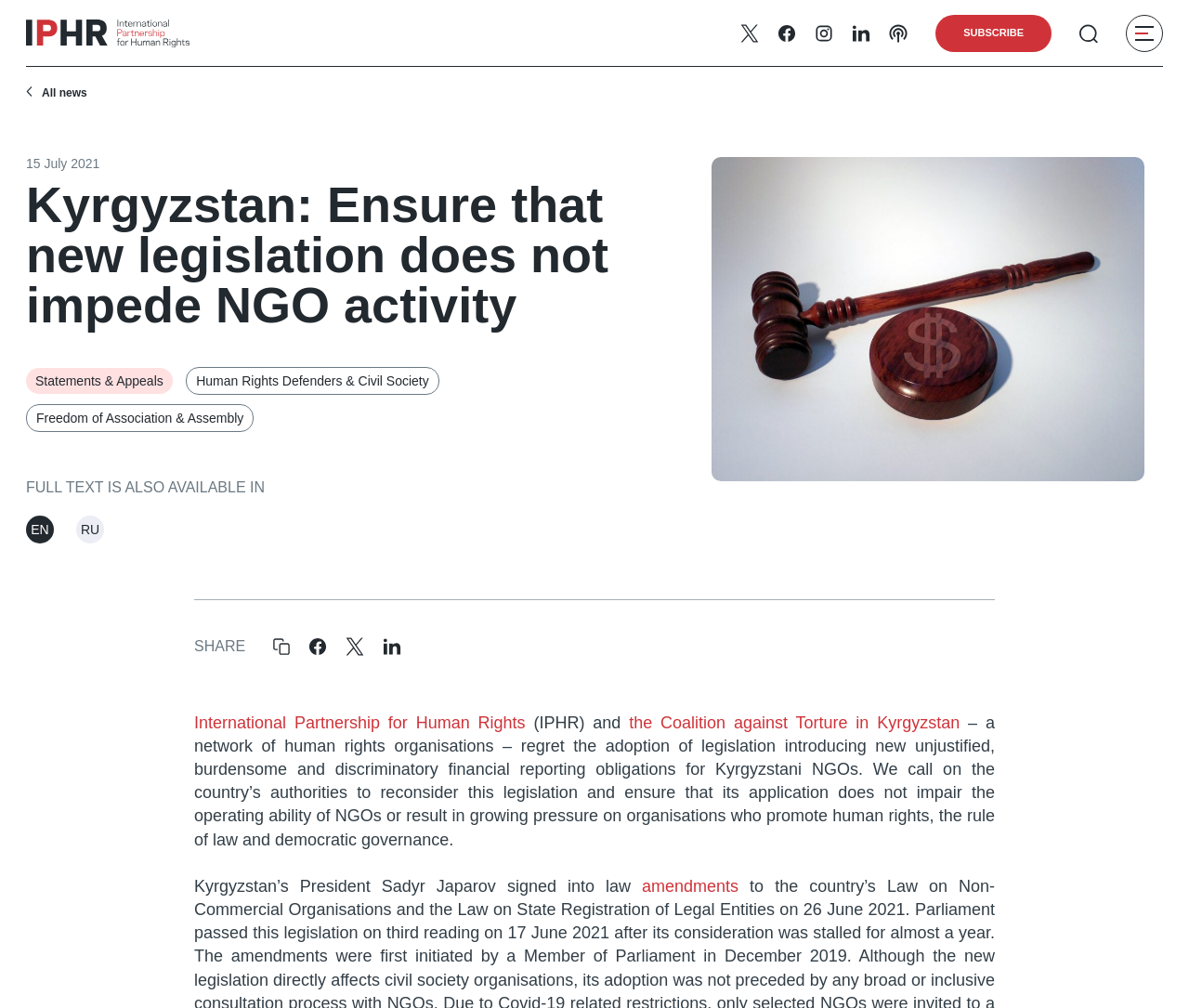Explain the webpage in detail, including its primary components.

The webpage appears to be a news article or press release from the International Partnership for Human Rights (IPHR) and the Coalition against Torture in Kyrgyzstan. At the top left, there is a logo or icon, accompanied by a link. To the right of this, there are five social media links, each with a corresponding image.

Below these, there is a main heading that reads "Kyrgyzstan: Ensure that new legislation does not impede NGO activity." Underneath this heading, there are three links to related topics: "Statements & Appeals", "Human Rights Defenders & Civil Society", and "Freedom of Association & Assembly".

The main content of the article is a statement from IPHR and the Coalition against Torture in Kyrgyzstan, expressing regret over the adoption of new legislation in Kyrgyzstan that introduces burdensome financial reporting obligations for NGOs. The statement calls on the authorities to reconsider this legislation and ensure that it does not impair the operating ability of NGOs.

To the right of the main content, there is a large image that appears to be related to the article. Below the main content, there are links to share the article on social media, as well as a link to the International Partnership for Human Rights.

At the bottom of the page, there is a link to "All news" and a subscription link that reads "SUBSCRIBE". There is also a language selection option, with links to view the page in English (EN) or Russian (RU).